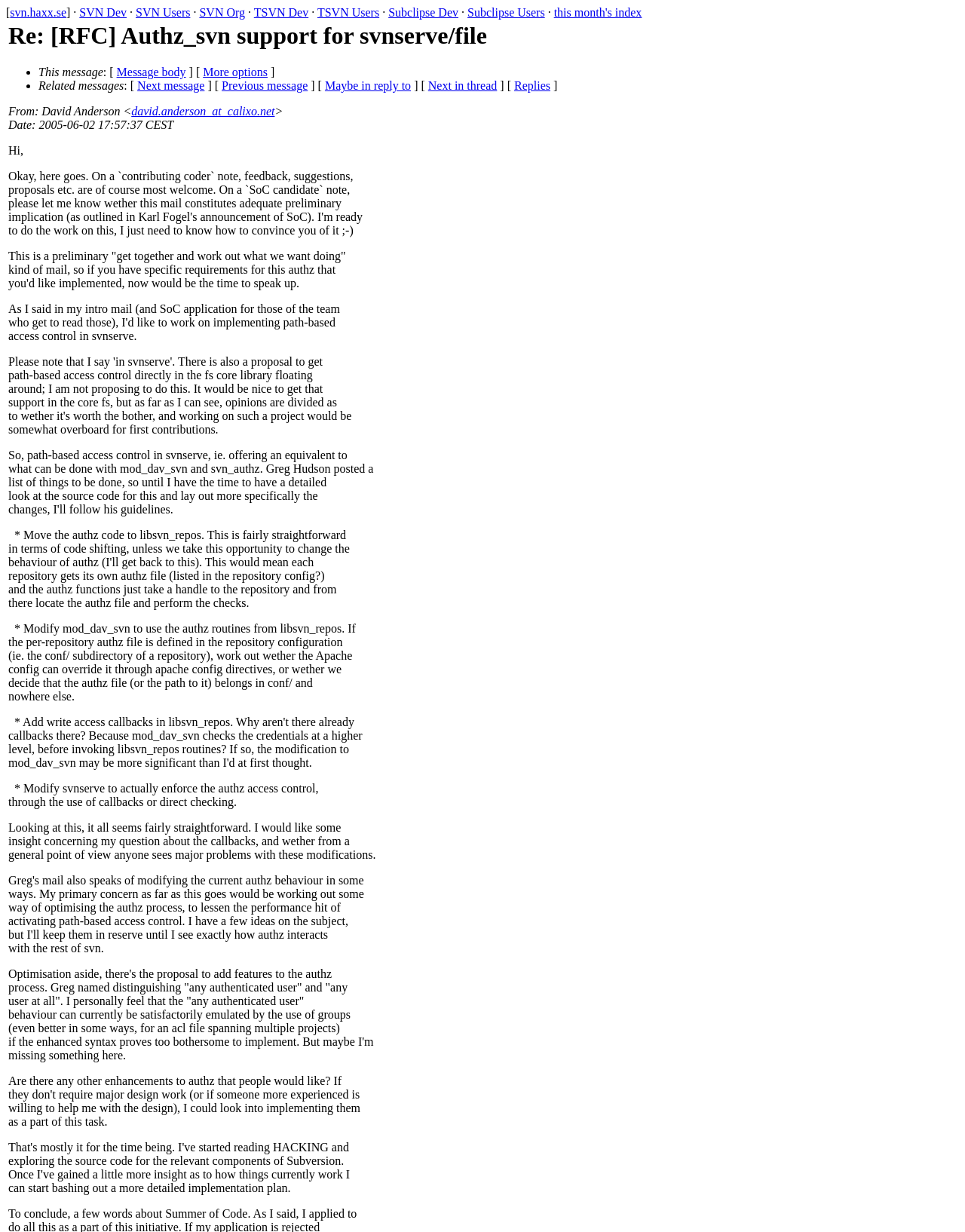Please specify the bounding box coordinates in the format (top-left x, top-left y, bottom-right x, bottom-right y), with all values as floating point numbers between 0 and 1. Identify the bounding box of the UI element described by: Next in thread

[0.444, 0.065, 0.515, 0.075]